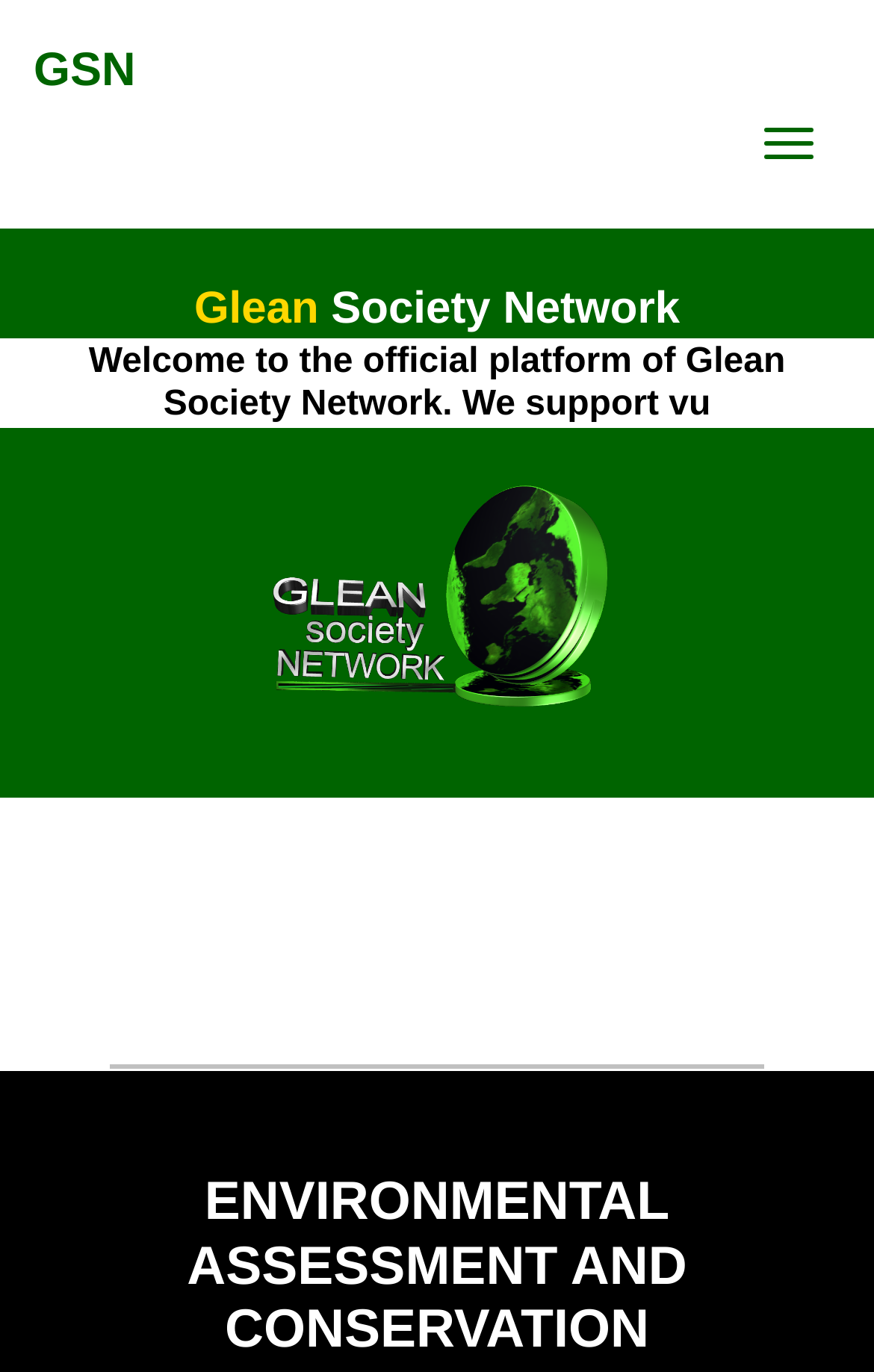Is there a hamburger menu button?
Answer the question based on the image using a single word or a brief phrase.

Yes